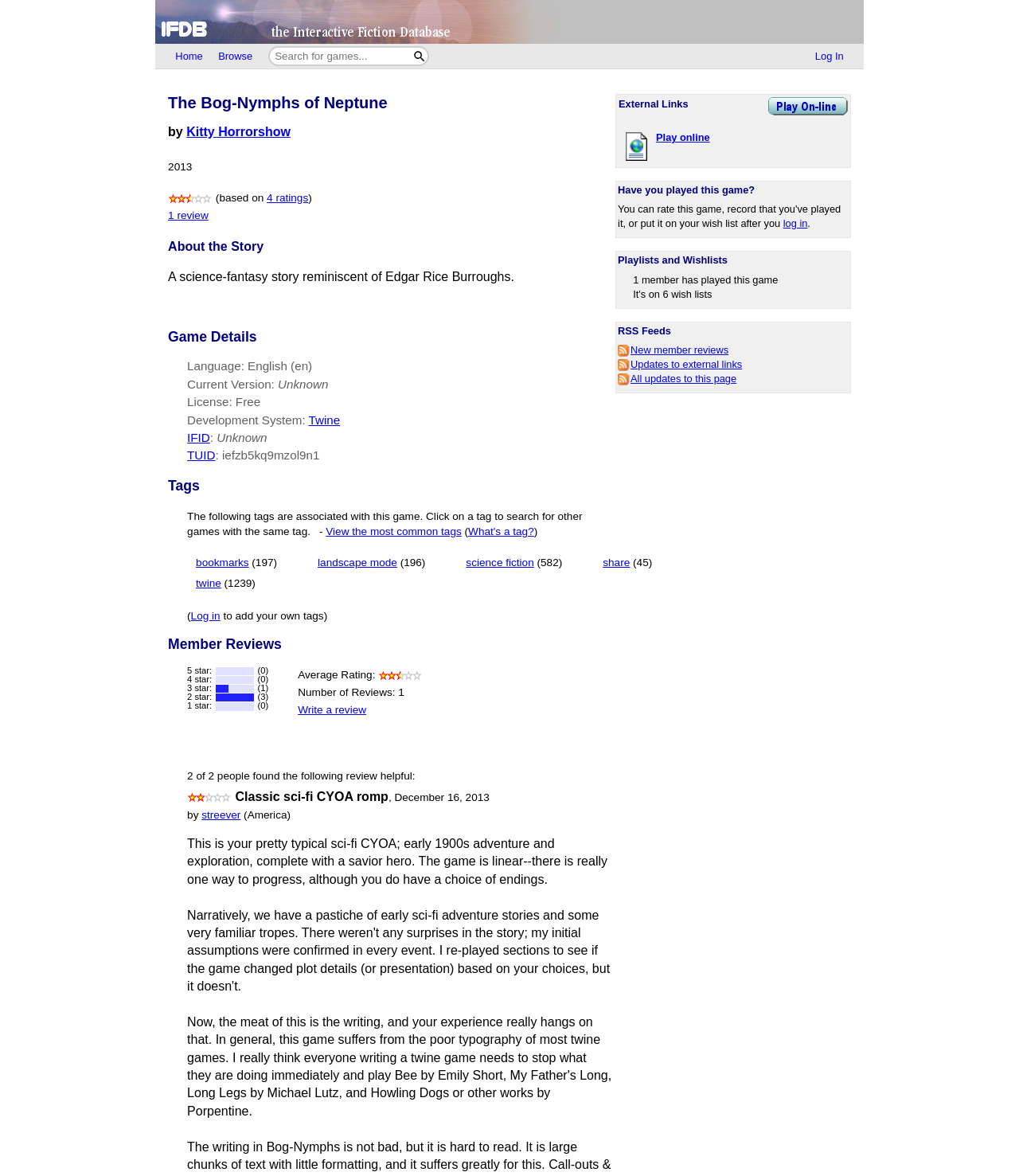Using the information in the image, give a comprehensive answer to the question: 
How many members have played this game?

The number of members who have played this game can be found in the 'Playlists and Wishlists' section, where it says '1 member has played this game'.